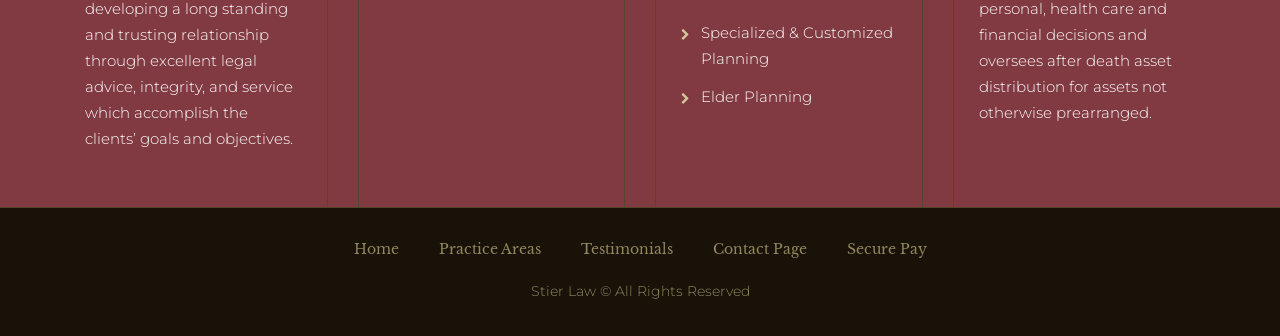Find and provide the bounding box coordinates for the UI element described with: "Home".

[0.276, 0.715, 0.311, 0.769]